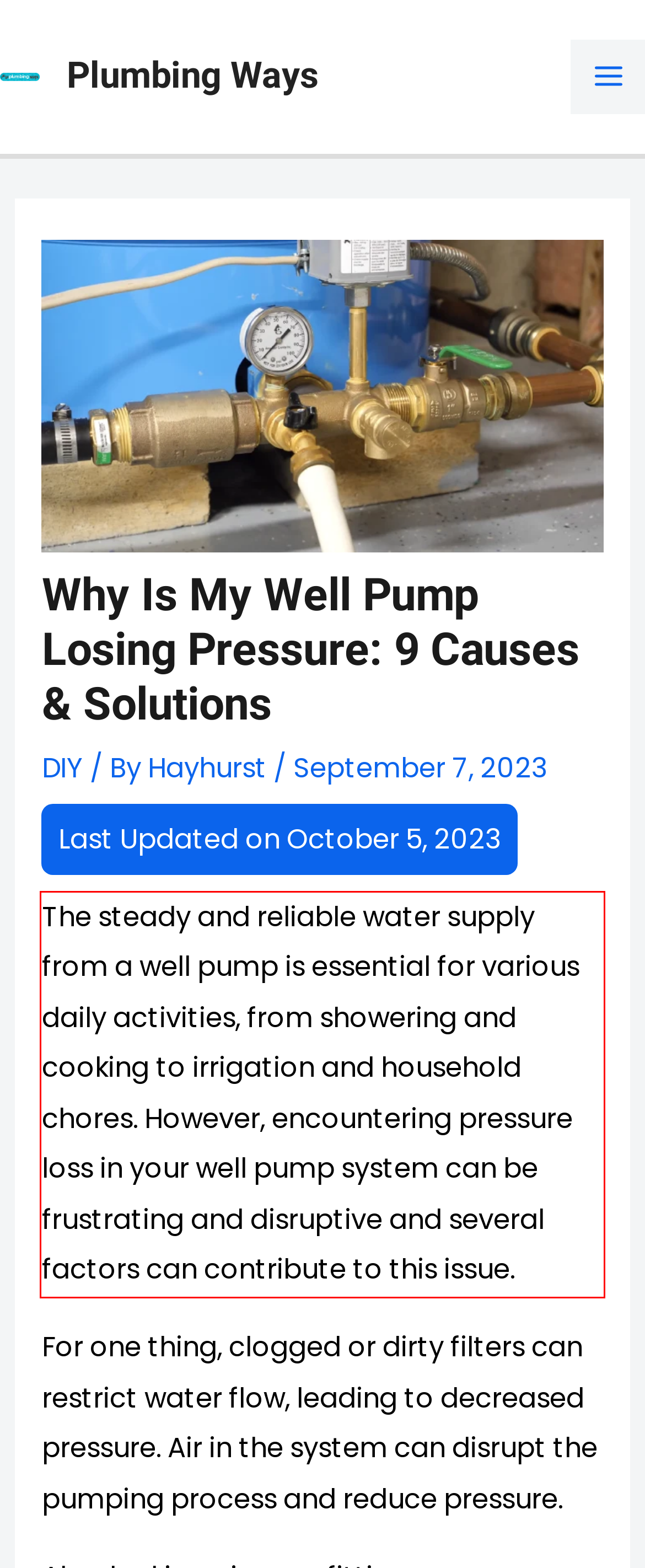Please examine the webpage screenshot and extract the text within the red bounding box using OCR.

The steady and reliable water supply from a well pump is essential for various daily activities, from showering and cooking to irrigation and household chores. However, encountering pressure loss in your well pump system can be frustrating and disruptive and several factors can contribute to this issue.